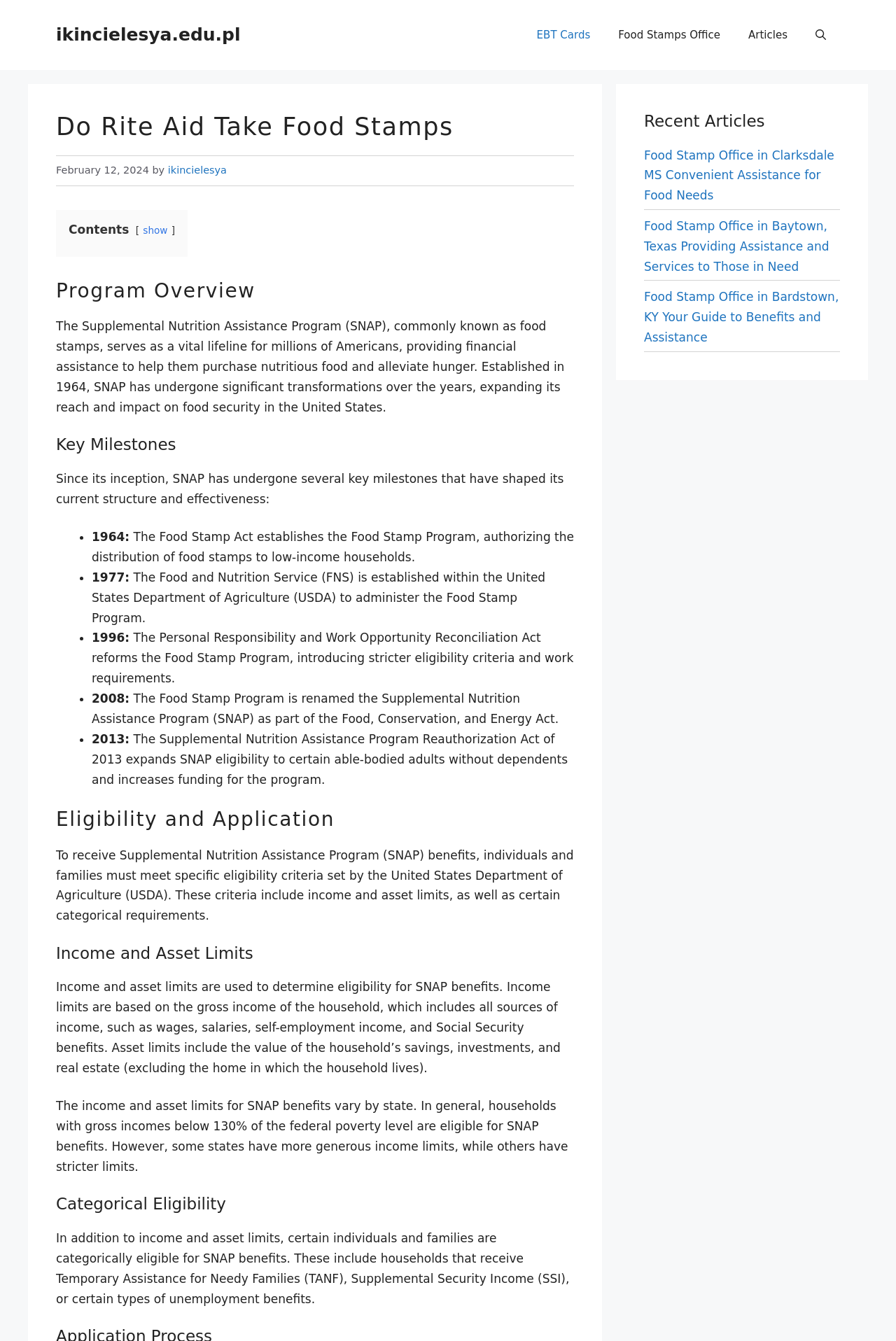Find the UI element described as: "Food Stamps Office" and predict its bounding box coordinates. Ensure the coordinates are four float numbers between 0 and 1, [left, top, right, bottom].

[0.674, 0.01, 0.82, 0.042]